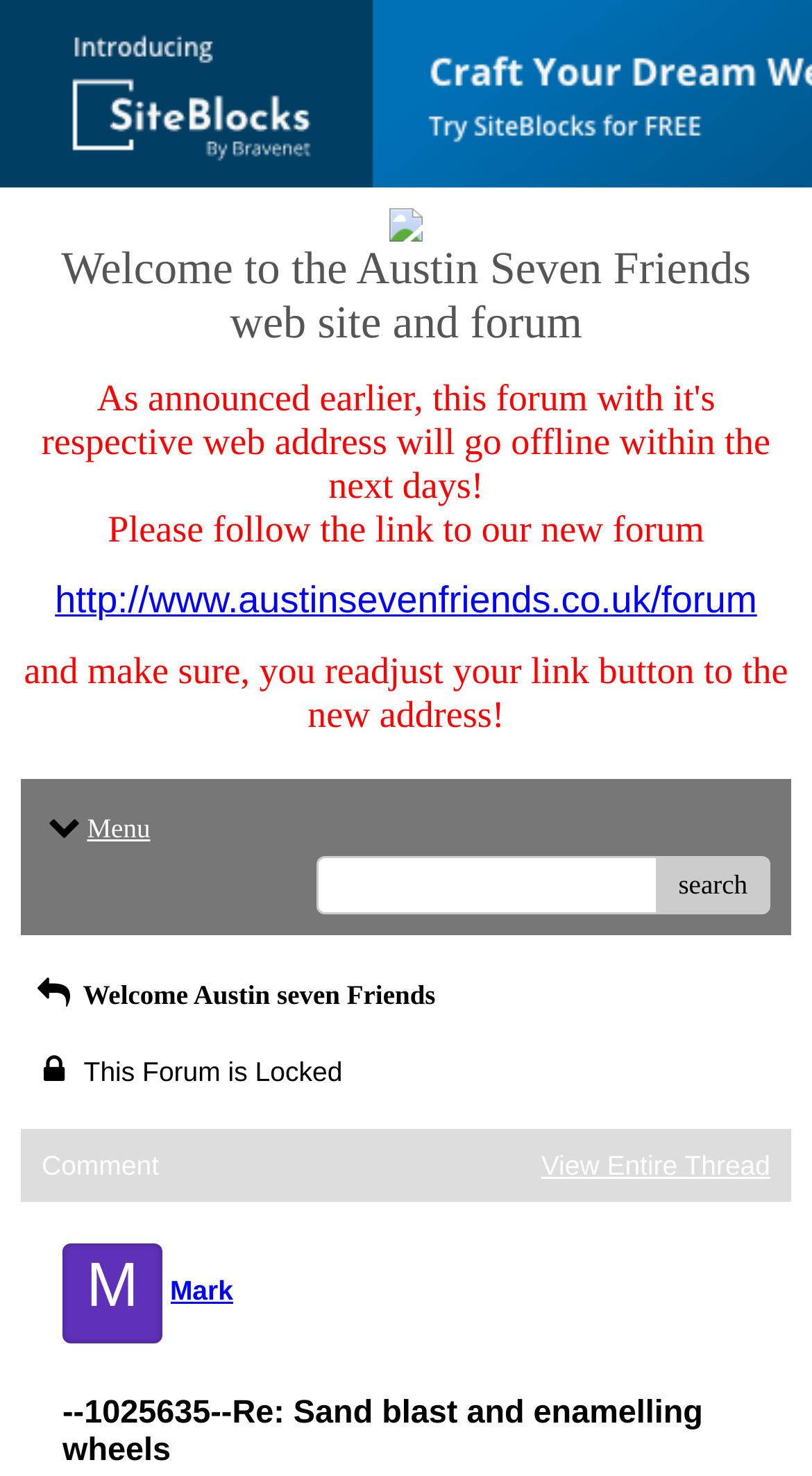What is the topic of the thread?
From the image, respond with a single word or phrase.

Sand blast and enamelling wheels